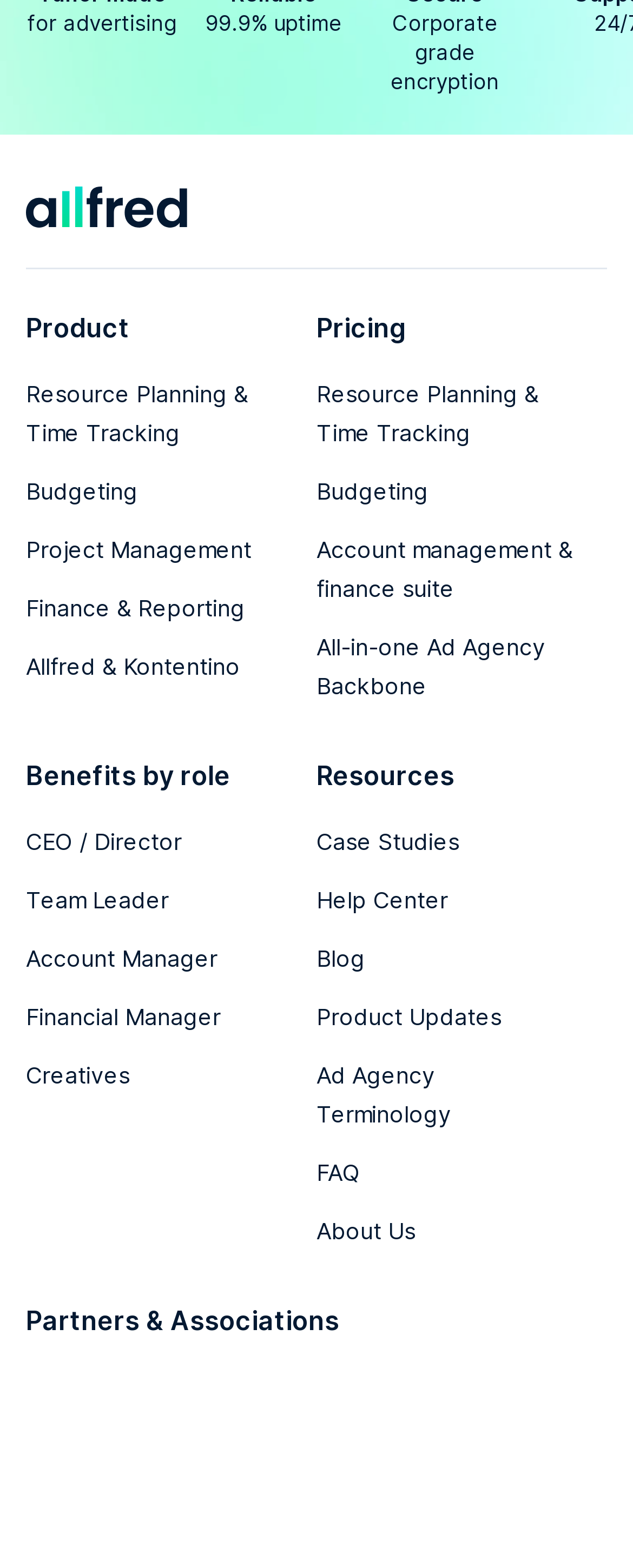Locate the bounding box coordinates of the item that should be clicked to fulfill the instruction: "check GOLDEN DRUM".

[0.041, 0.871, 0.492, 0.915]